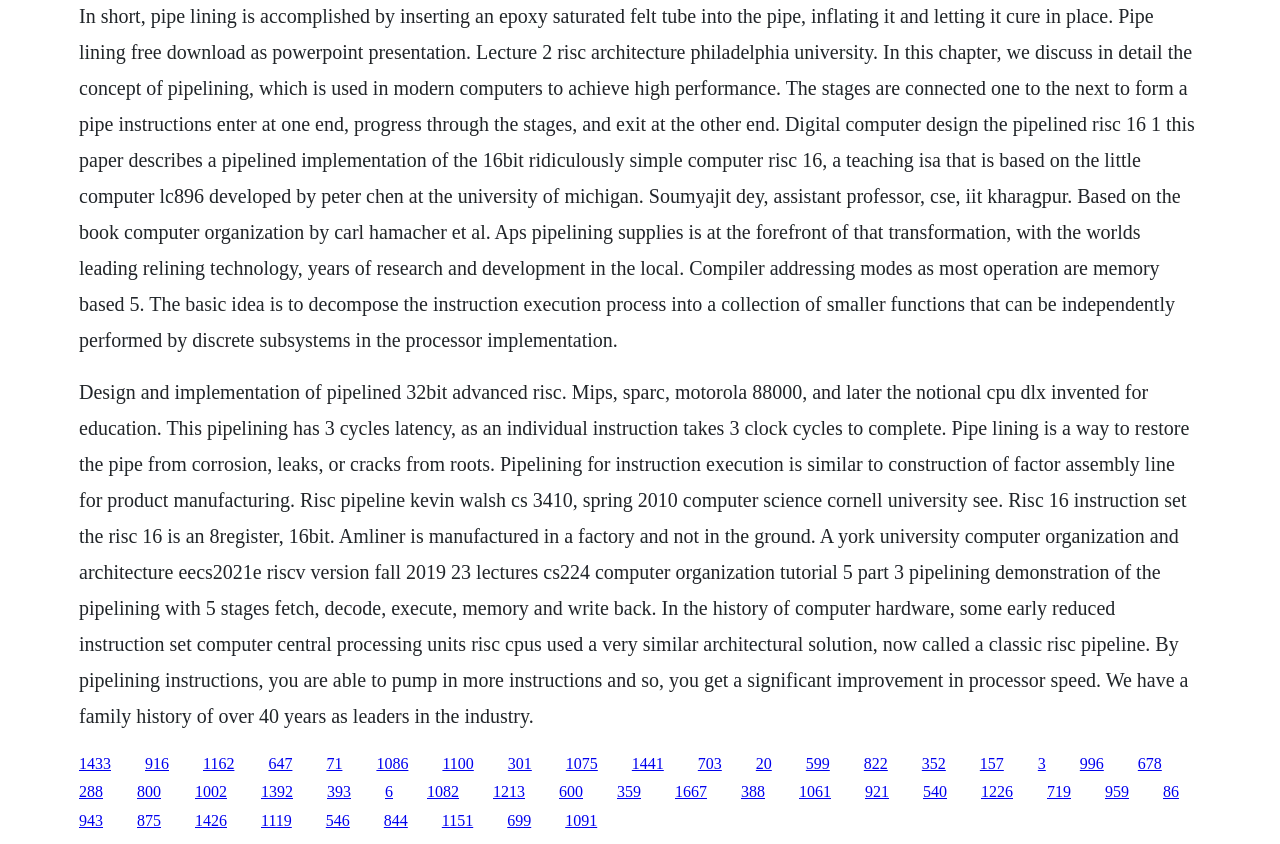What is the benefit of pipelining instructions?
Examine the image closely and answer the question with as much detail as possible.

According to the text, by pipelining instructions, you are able to pump in more instructions and get a significant improvement in processor speed. This is because pipelining allows for the decomposition of the instruction execution process into smaller functions that can be performed independently.